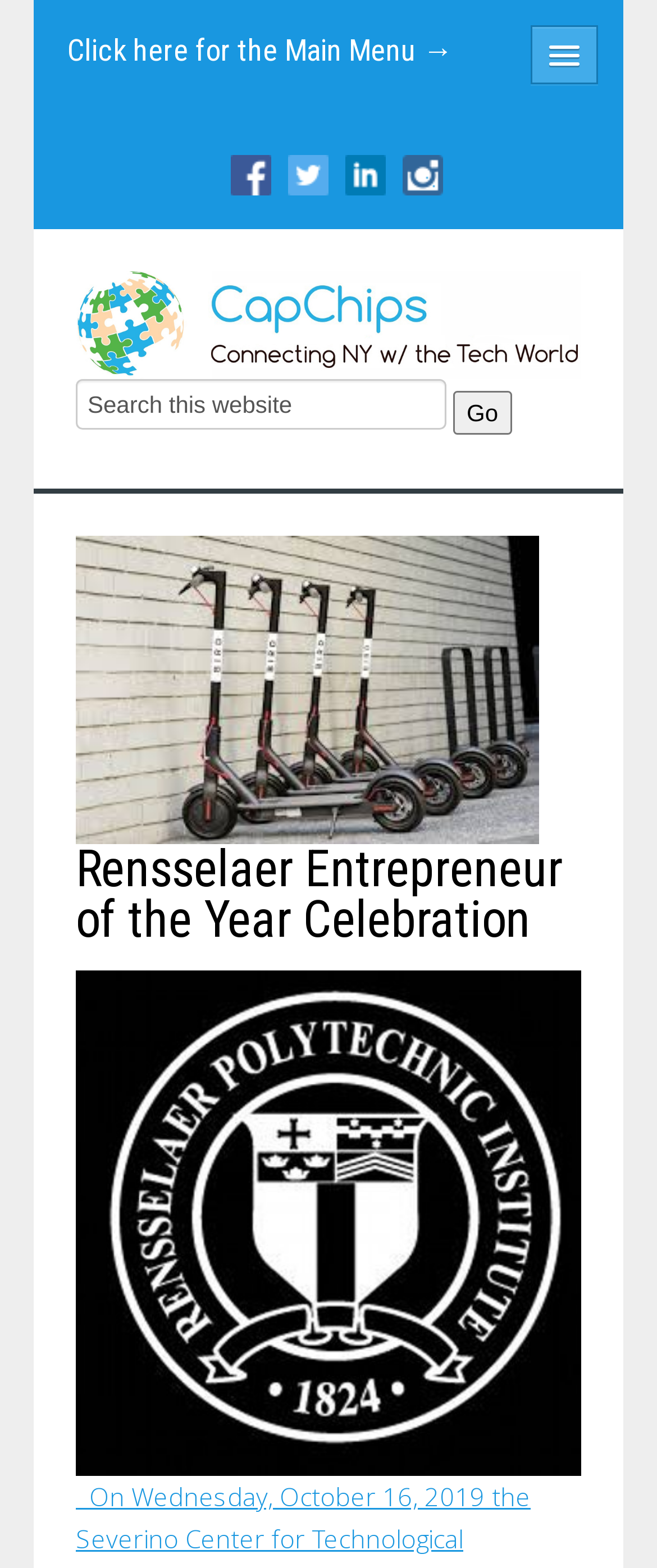Please identify the bounding box coordinates of the region to click in order to complete the given instruction: "Click the Go button". The coordinates should be four float numbers between 0 and 1, i.e., [left, top, right, bottom].

[0.69, 0.249, 0.779, 0.277]